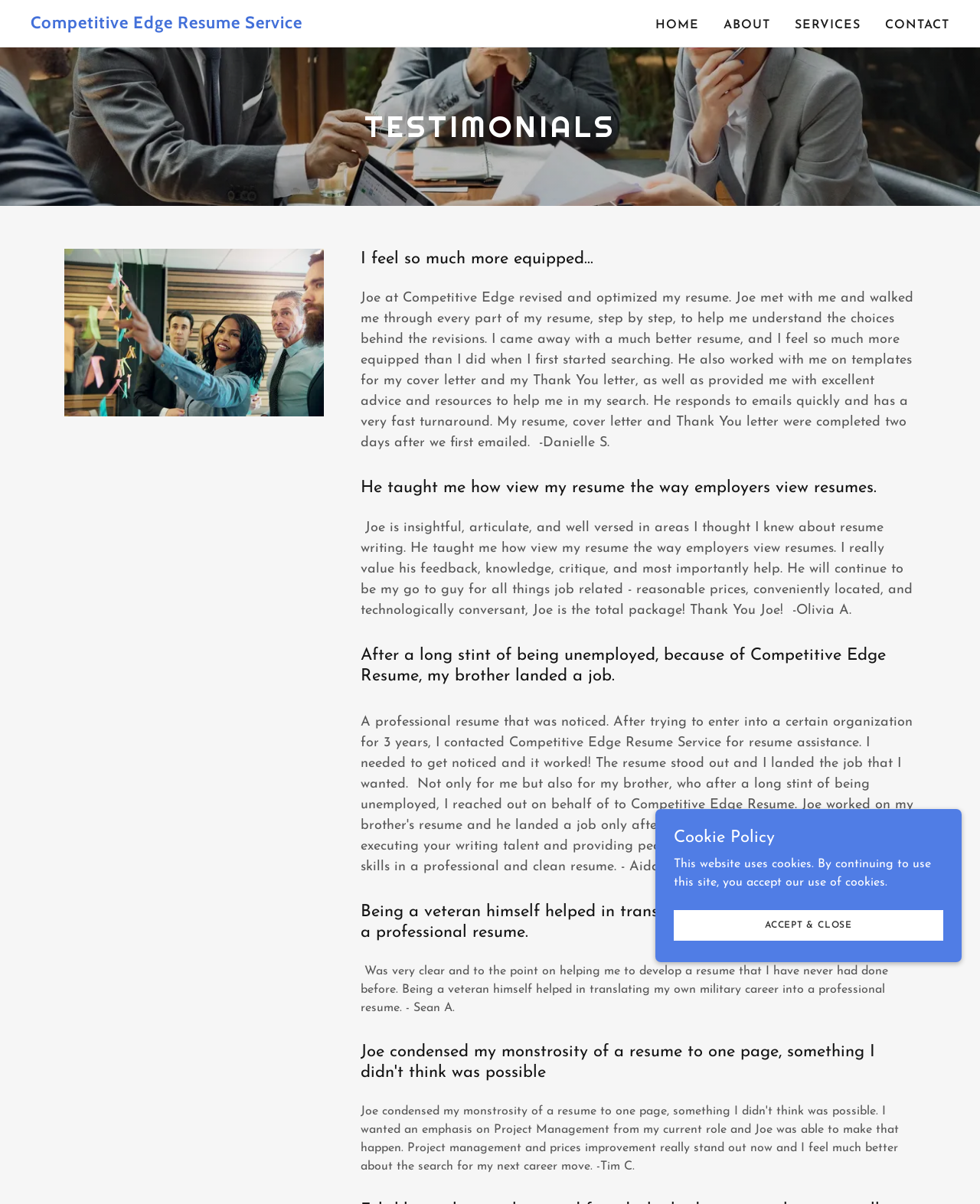Craft a detailed narrative of the webpage's structure and content.

This webpage is about a resume and CV writing and editing service called Competitive Edge Resume Service. At the top, there is a main section with a link to the service's name, followed by a navigation menu with links to HOME, ABOUT, SERVICES, and CONTACT. Below the navigation menu, there is a large image that spans the entire width of the page.

The main content of the page is a section titled "TESTIMONIALS", which features several customer reviews. The section is headed by a large image and a heading that reads "TESTIMONIALS". Below the heading, there are five testimonials, each with a heading that summarizes the customer's experience, followed by a block of text that provides more details. The testimonials are arranged vertically, with each one below the previous one.

The first testimonial is from Danielle S., who praises Joe at Competitive Edge for revising and optimizing her resume, as well as providing excellent advice and resources. The second testimonial is from Olivia A., who thanks Joe for his insightful feedback and help with resume writing. The third testimonial is from an unnamed person who credits Competitive Edge Resume with helping their brother land a job after a long period of unemployment. The fourth testimonial is from Sean A., a veteran who appreciated Joe's help in translating his military career into a professional resume. The fifth and final testimonial is from an unnamed person who thanks Joe for condensing their resume to one page.

At the bottom of the page, there is a section with a heading that reads "Cookie Policy", which informs visitors that the website uses cookies and provides a link to accept and close the notification.